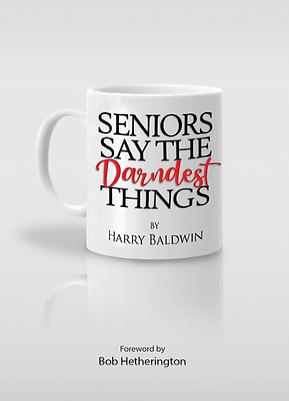Describe all significant details and elements found in the image.

This image features a stylish white mug inscribed with the title "Seniors Say the Darnedest Things" in an elegant font, highlighting the name of the author, Harry Baldwin, beneath it. The design captures the light-hearted essence of the book, which is themed around humorous and insightful quotes from seniors. A foreword by Bob Hetherington is also noted, adding a personal touch to the presentation. The mug embodies the charm and wisdom shared in the book, inviting viewers to engage with the stories that celebrate the unique contributions of seniors.